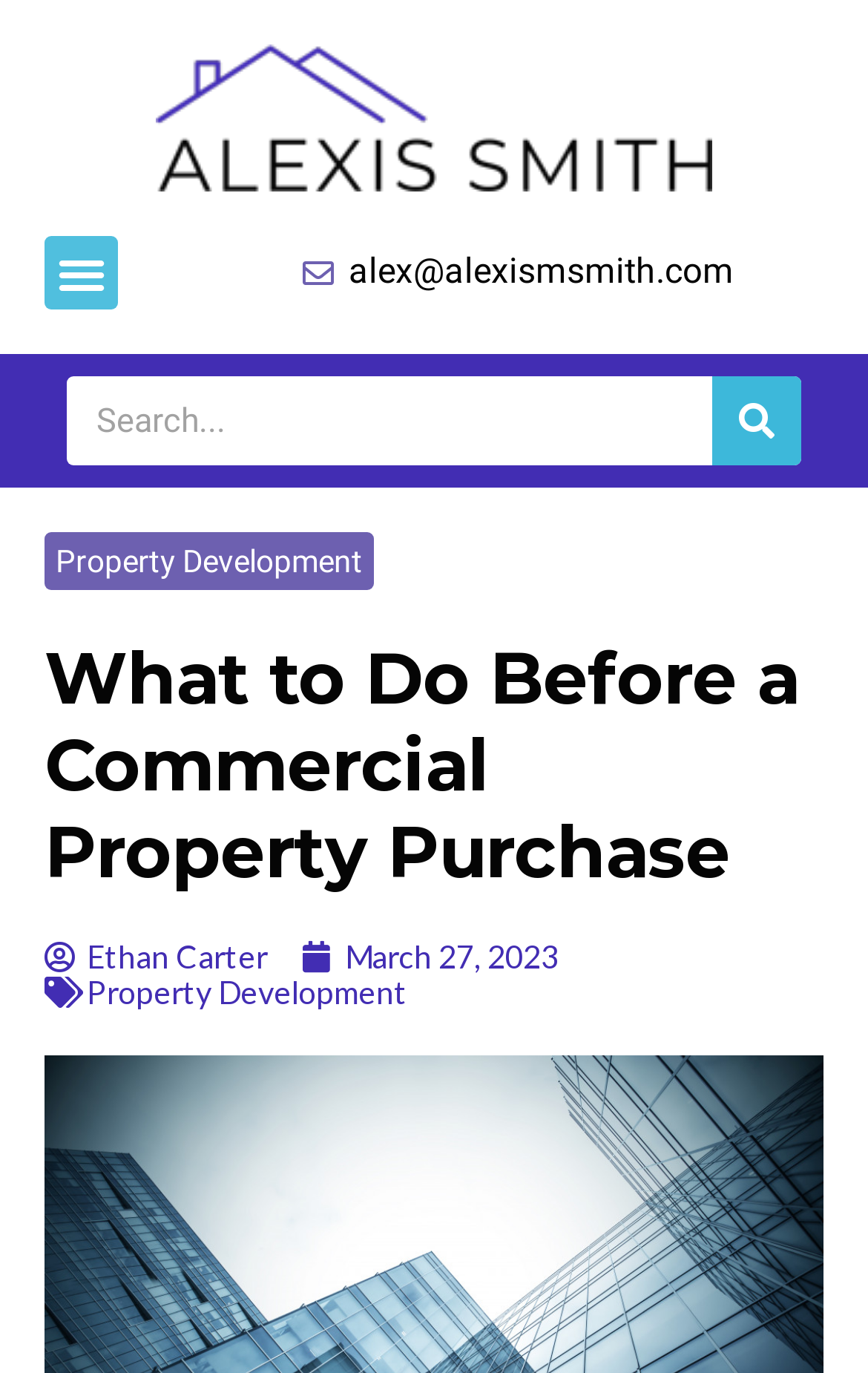Please predict the bounding box coordinates (top-left x, top-left y, bottom-right x, bottom-right y) for the UI element in the screenshot that fits the description: Search

[0.821, 0.274, 0.923, 0.339]